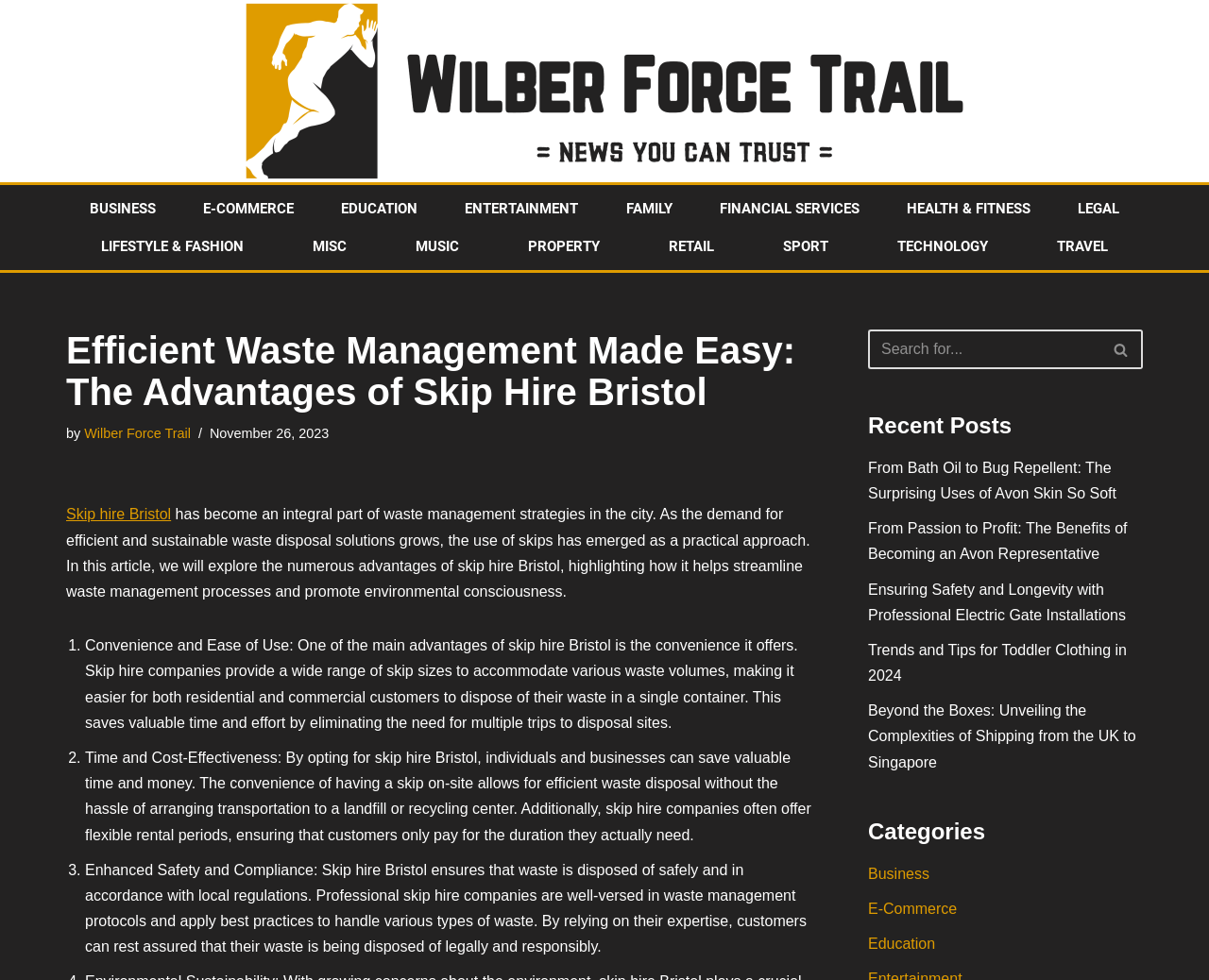Please examine the image and answer the question with a detailed explanation:
What is the date of the article?

The date of the article is mentioned next to the author's name, 'Wilber Force Trail', as November 26, 2023. This indicates when the article was published.